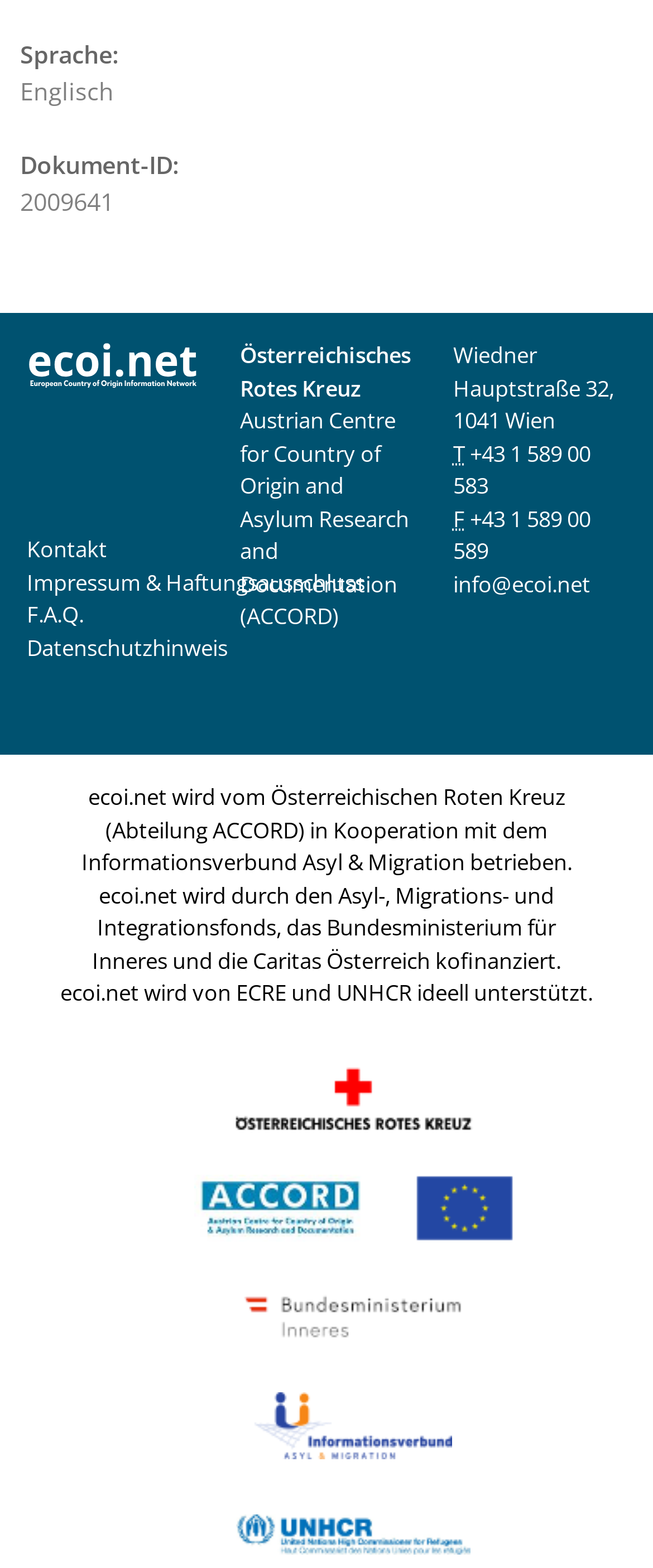Determine the bounding box coordinates for the area you should click to complete the following instruction: "contact via phone".

[0.694, 0.28, 0.904, 0.32]